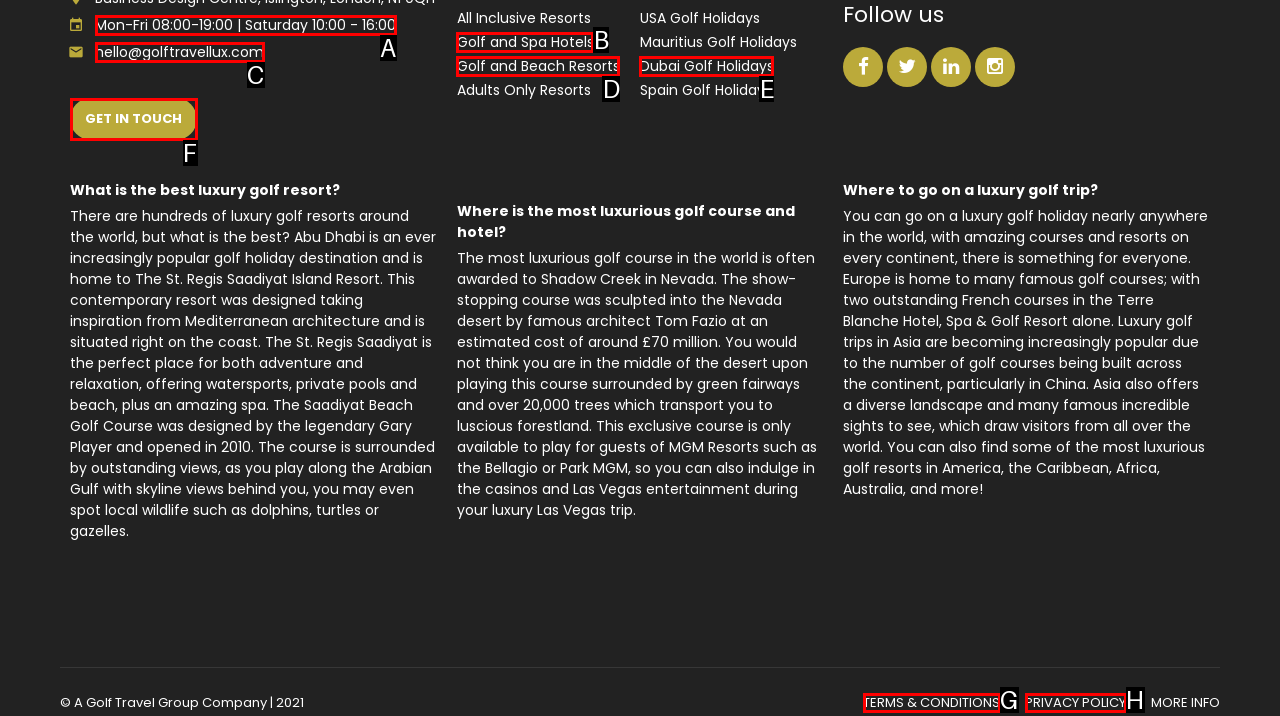Given the description: Dubai Golf Holidays, identify the matching HTML element. Provide the letter of the correct option.

E